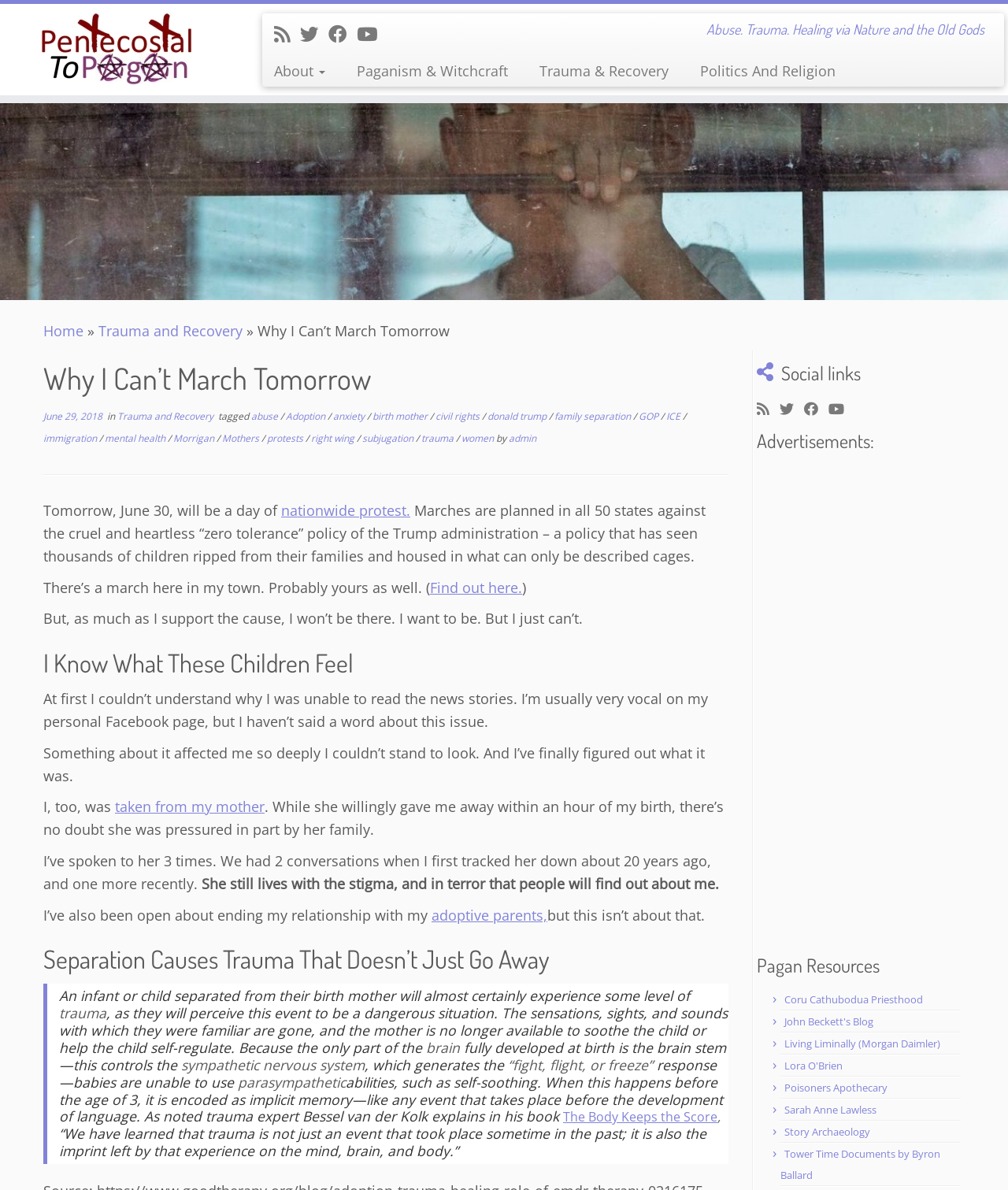What is the purpose of the link 'Find out here'?
Can you provide a detailed and comprehensive answer to the question?

The link 'Find out here' is likely intended to help readers find local protests or marches in their area, as part of the nationwide protest against the 'zero tolerance' policy.